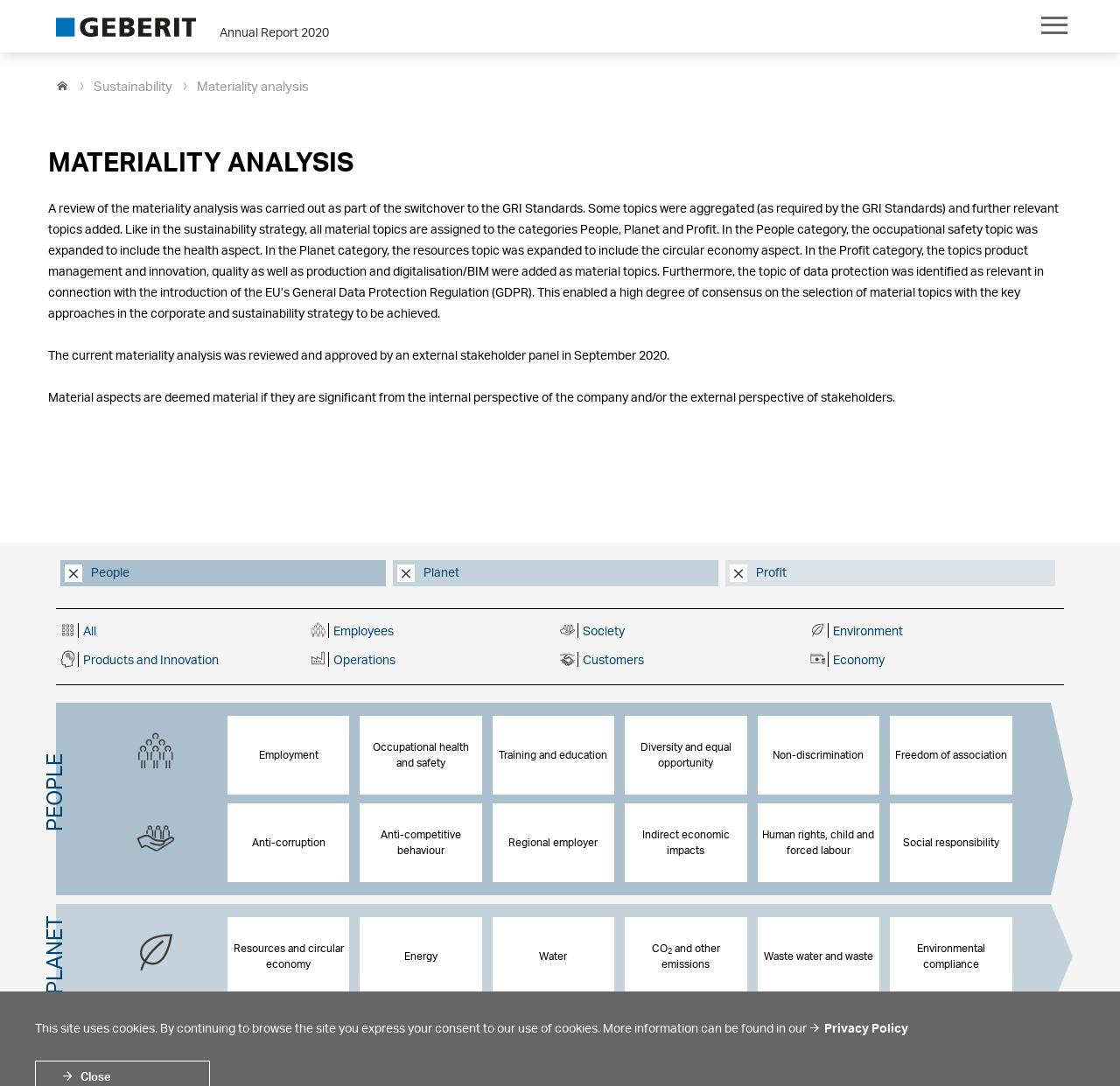Using the provided element description: "Non-discrimination", determine the bounding box coordinates of the corresponding UI element in the screenshot.

[0.676, 0.659, 0.785, 0.732]